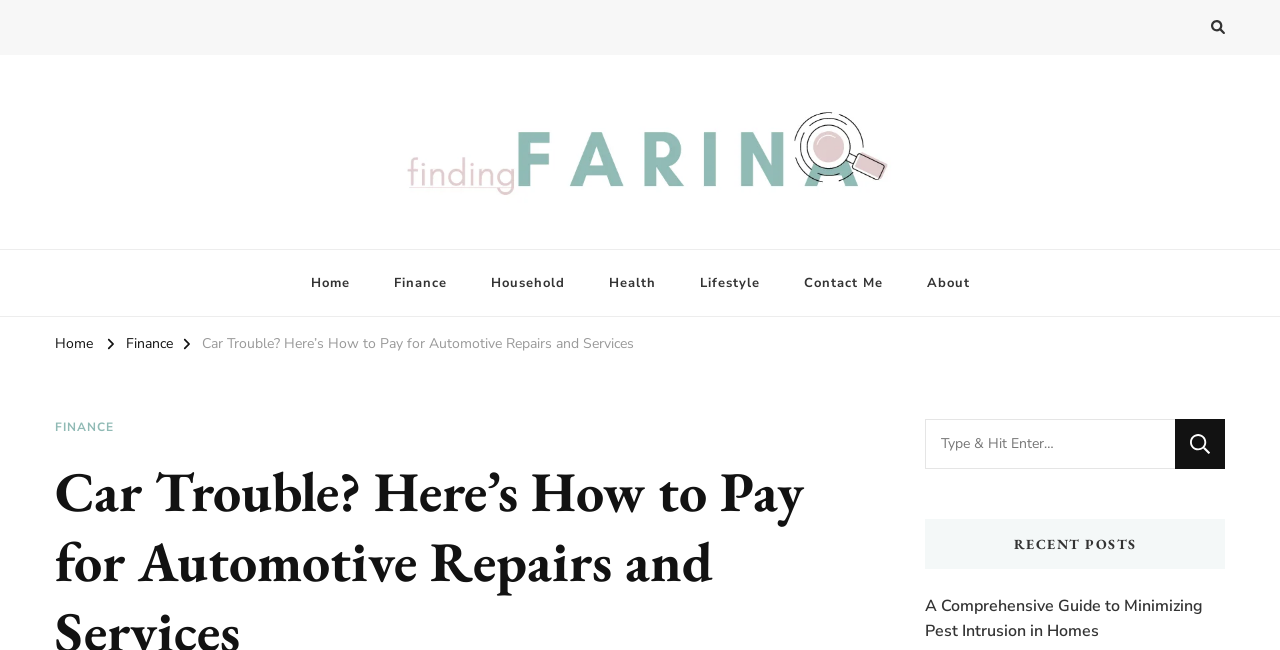Specify the bounding box coordinates of the area to click in order to execute this command: 'Click the 'Contact Me' link'. The coordinates should consist of four float numbers ranging from 0 to 1, and should be formatted as [left, top, right, bottom].

[0.611, 0.384, 0.707, 0.487]